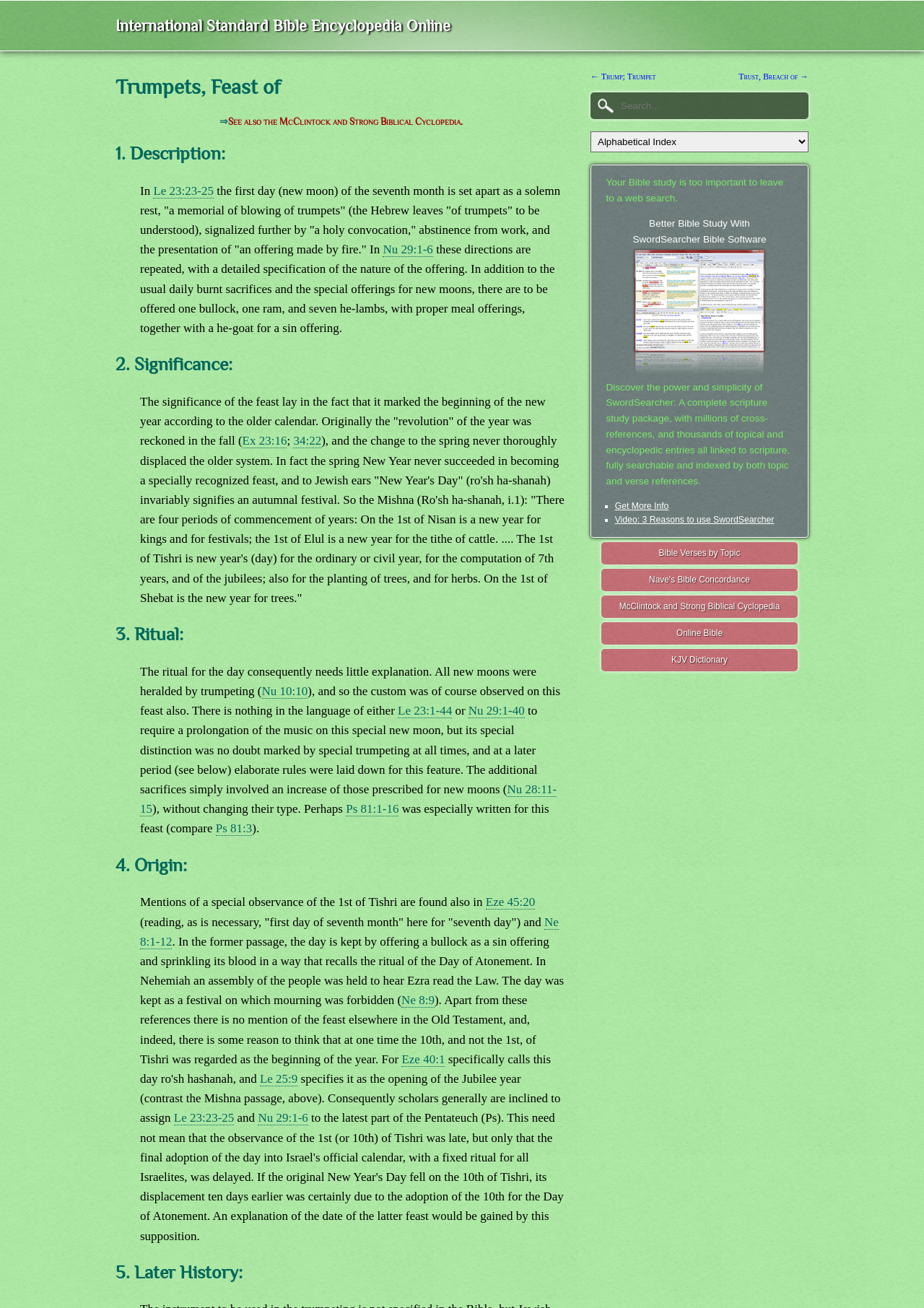Locate the bounding box coordinates of the item that should be clicked to fulfill the instruction: "Explore the McClintock and Strong Biblical Cyclopedia".

[0.651, 0.455, 0.863, 0.472]